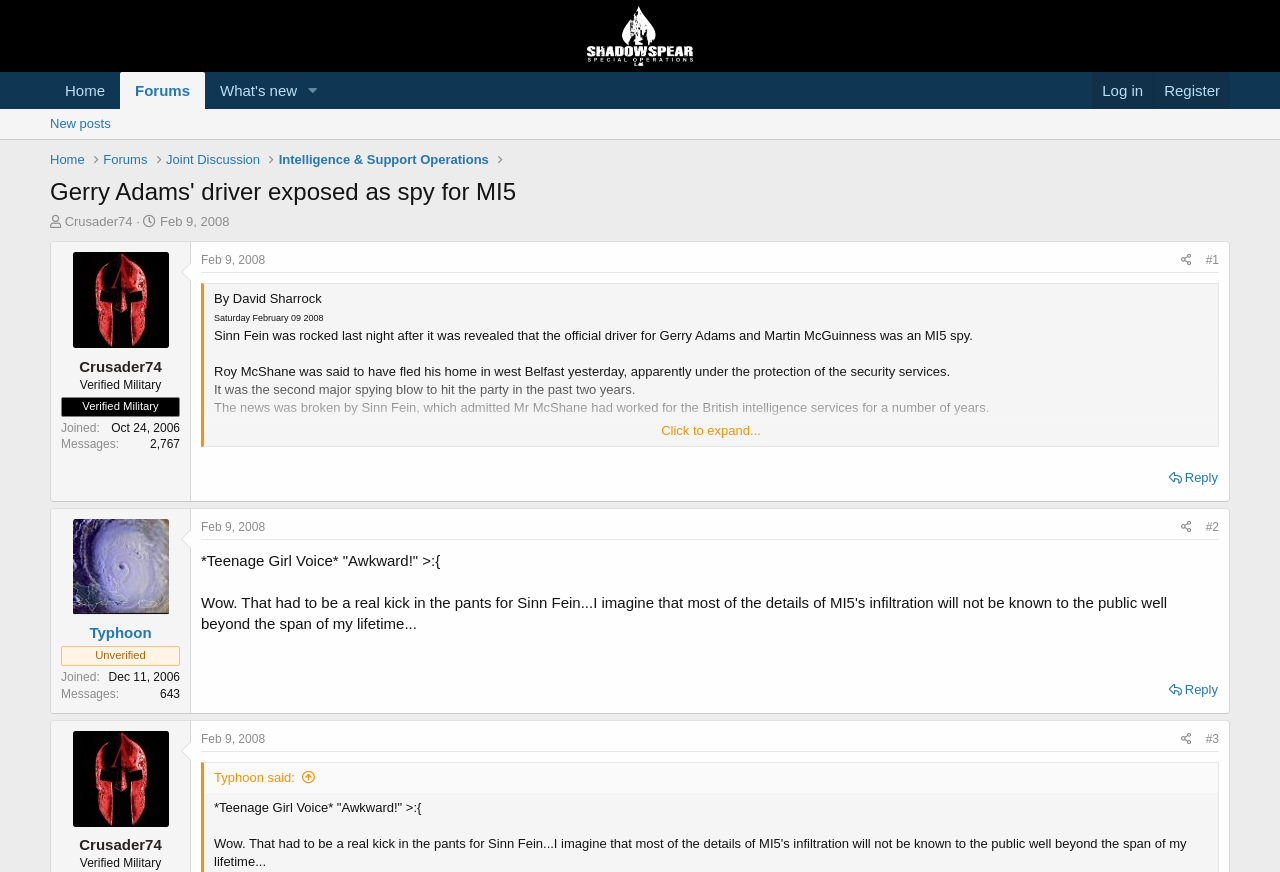Determine the bounding box coordinates of the clickable region to carry out the instruction: "Click the 'Share' link".

[0.917, 0.286, 0.936, 0.312]